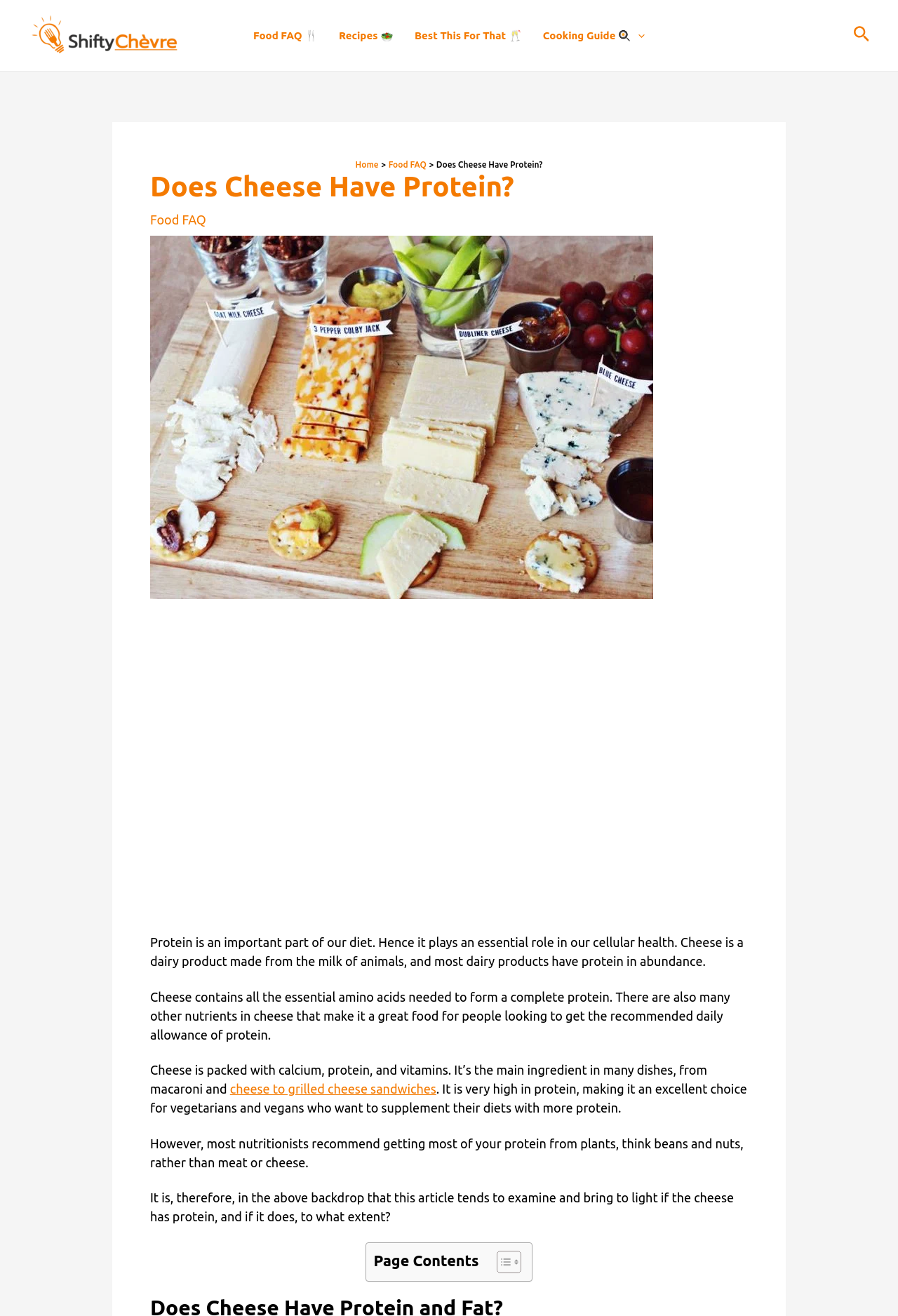Does cheese contain all essential amino acids?
Offer a detailed and exhaustive answer to the question.

The webpage states that cheese contains all the essential amino acids needed to form a complete protein, making it a great food for people looking to get the recommended daily allowance of protein.